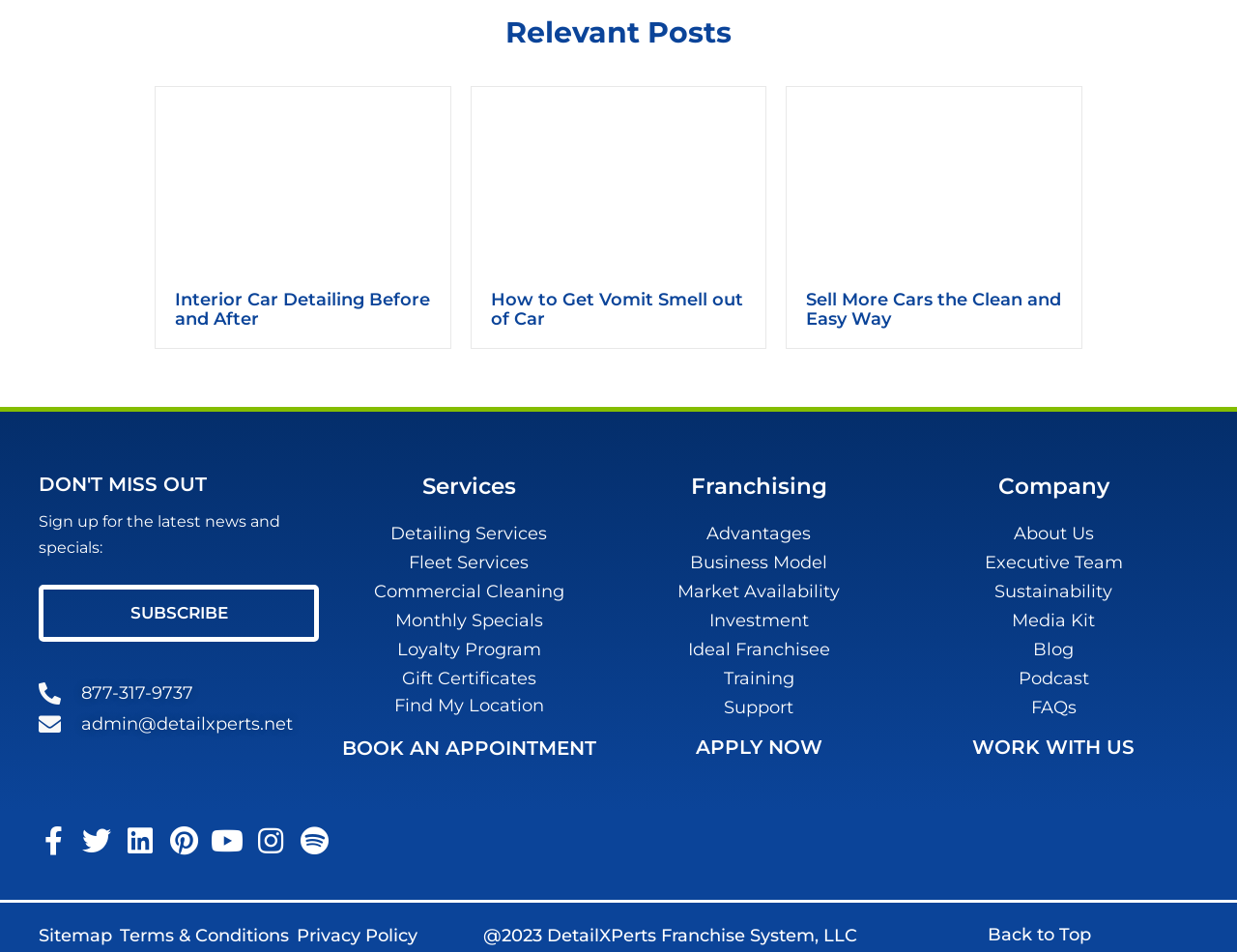What social media platforms is the company on?
Provide a detailed and extensive answer to the question.

The company's social media presence can be found at the bottom of the page, with links to various platforms including Facebook, Twitter, LinkedIn, Pinterest, YouTube, Instagram, and Spotify.